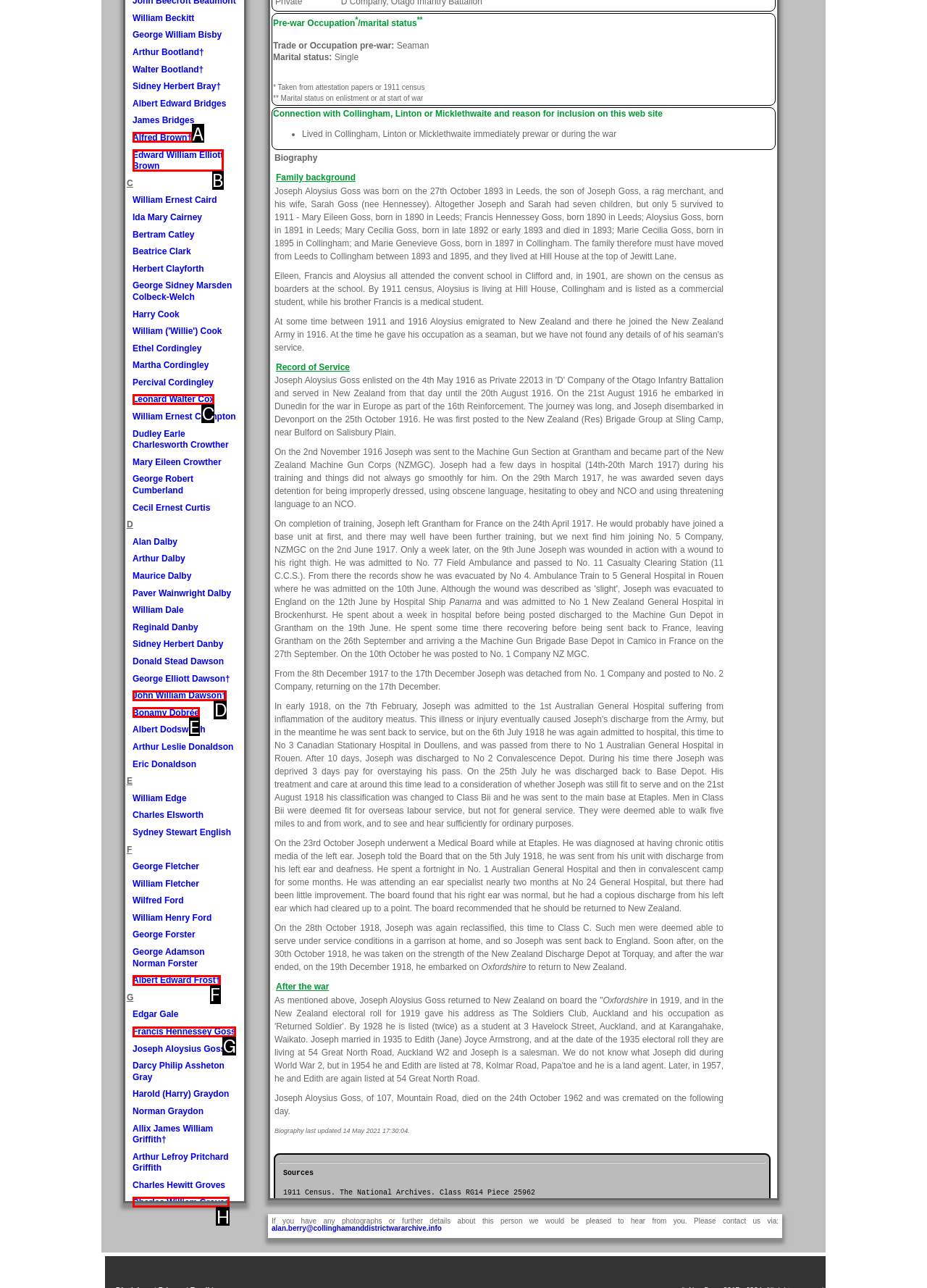Find the option that aligns with: Charles William Groves
Provide the letter of the corresponding option.

H